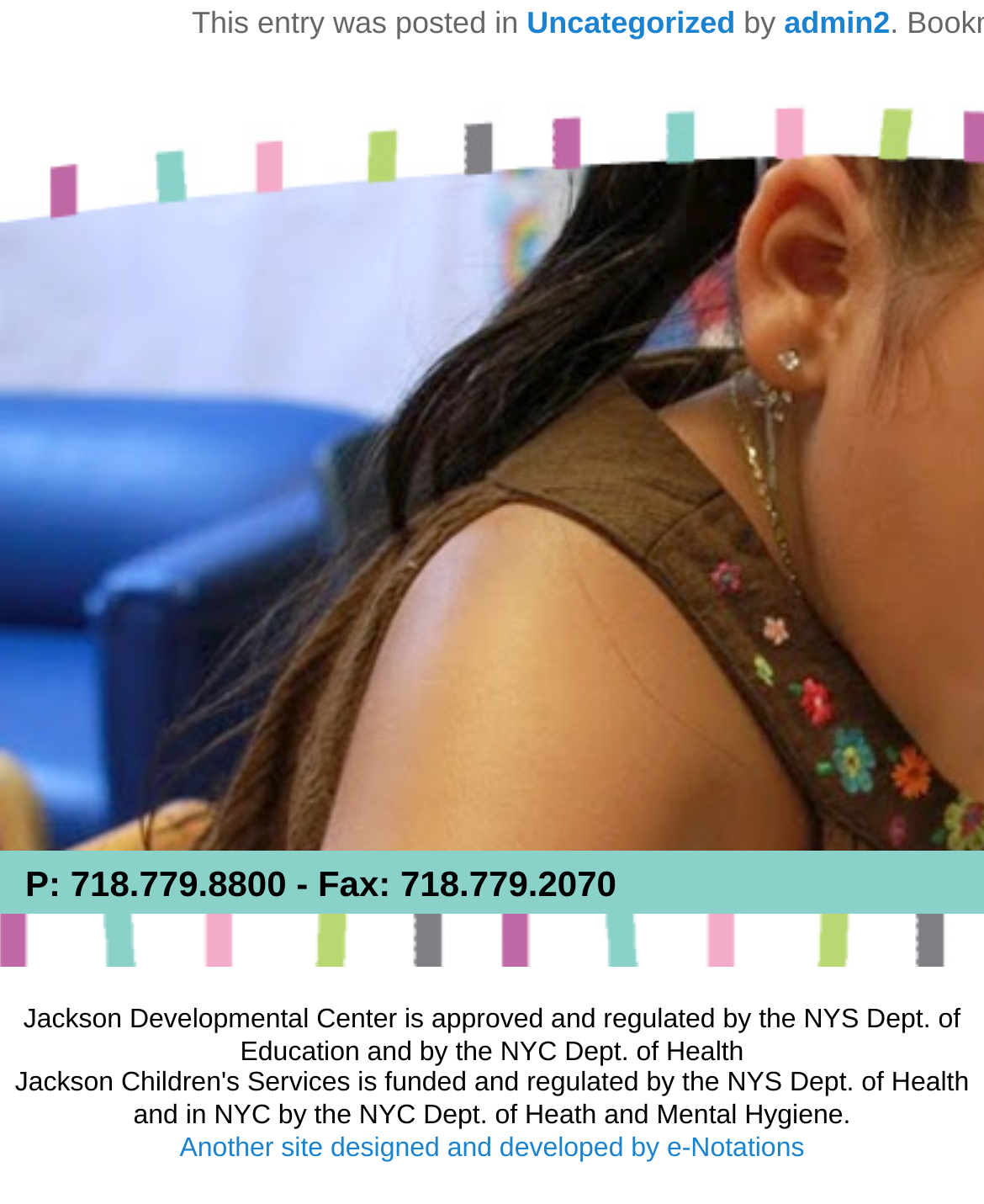Please respond to the question with a concise word or phrase:
What category is the current article posted in?

Uncategorized